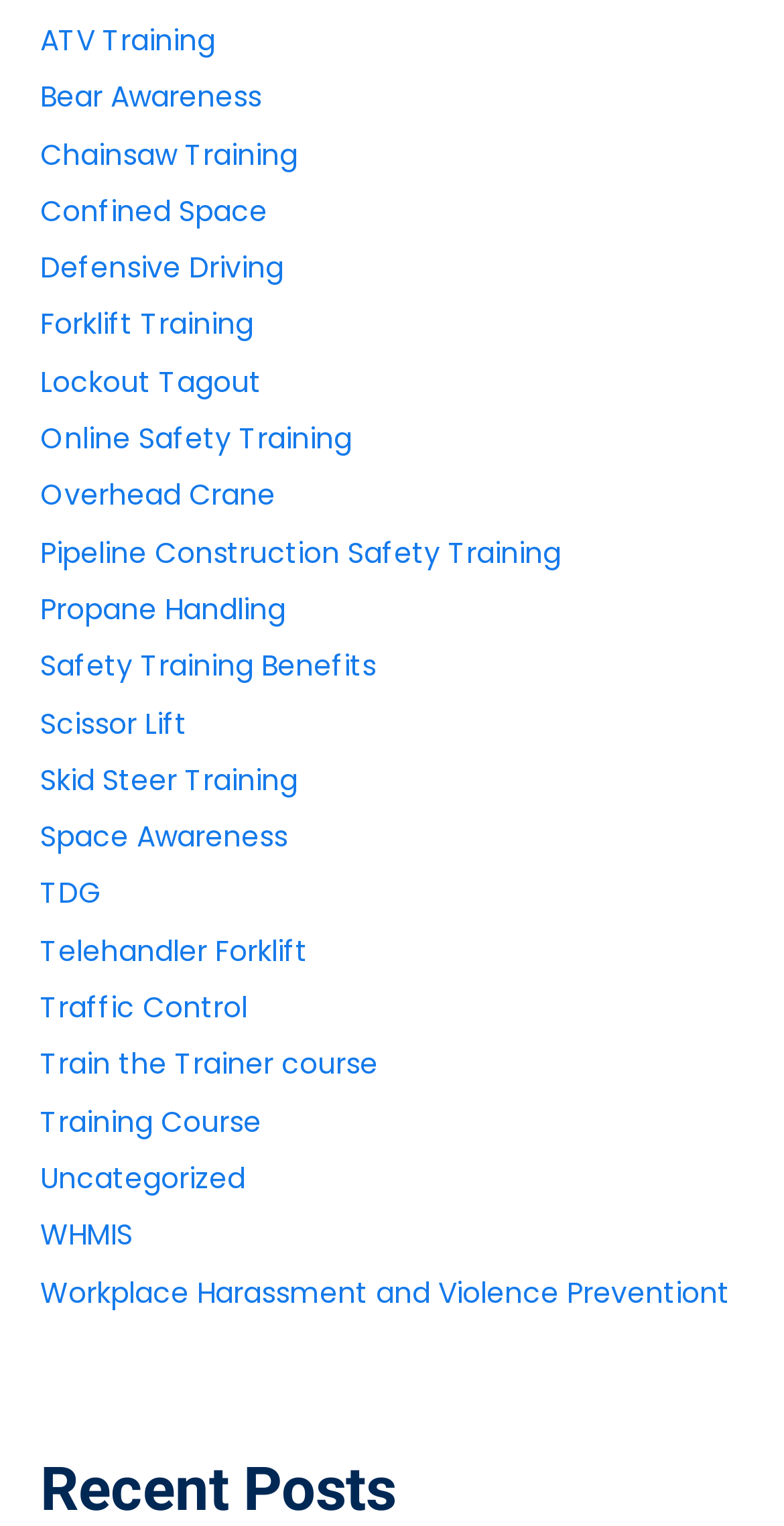Please determine the bounding box coordinates for the UI element described here. Use the format (top-left x, top-left y, bottom-right x, bottom-right y) with values bounded between 0 and 1: Site by Piszko

None